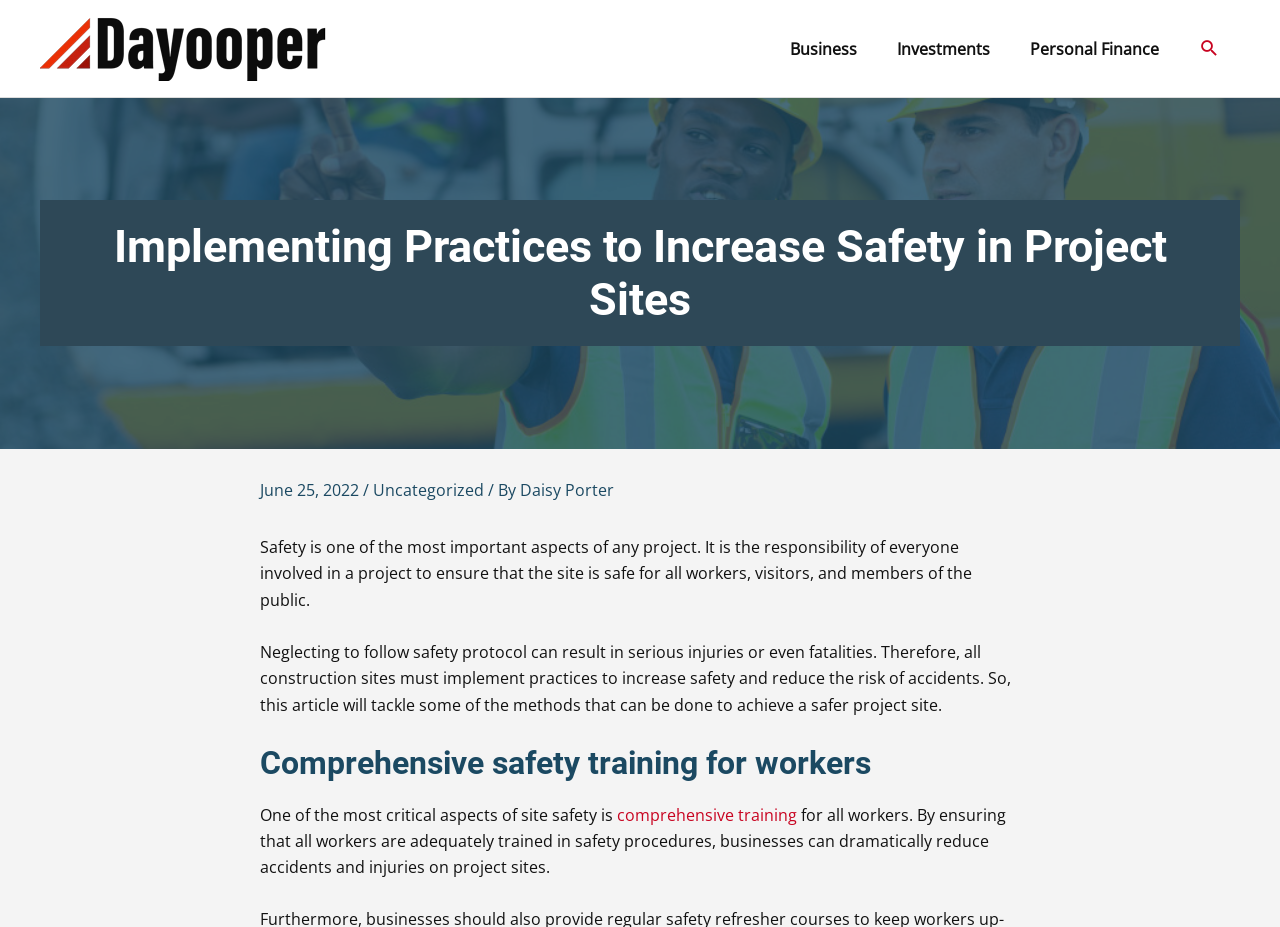Find the primary header on the webpage and provide its text.

Implementing Practices to Increase Safety in Project Sites